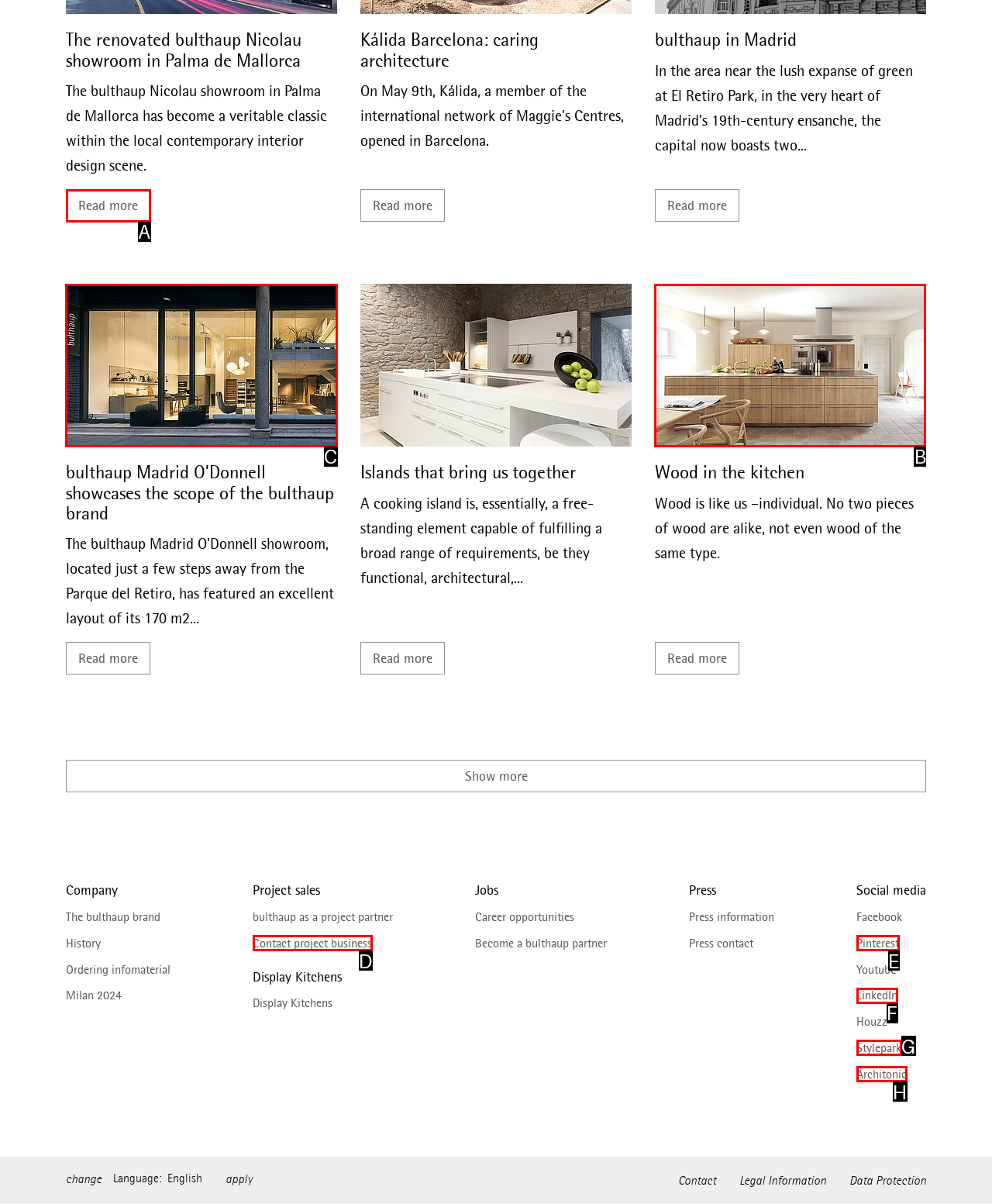Look at the highlighted elements in the screenshot and tell me which letter corresponds to the task: Visit the bulthaup o'donnell showroom.

C